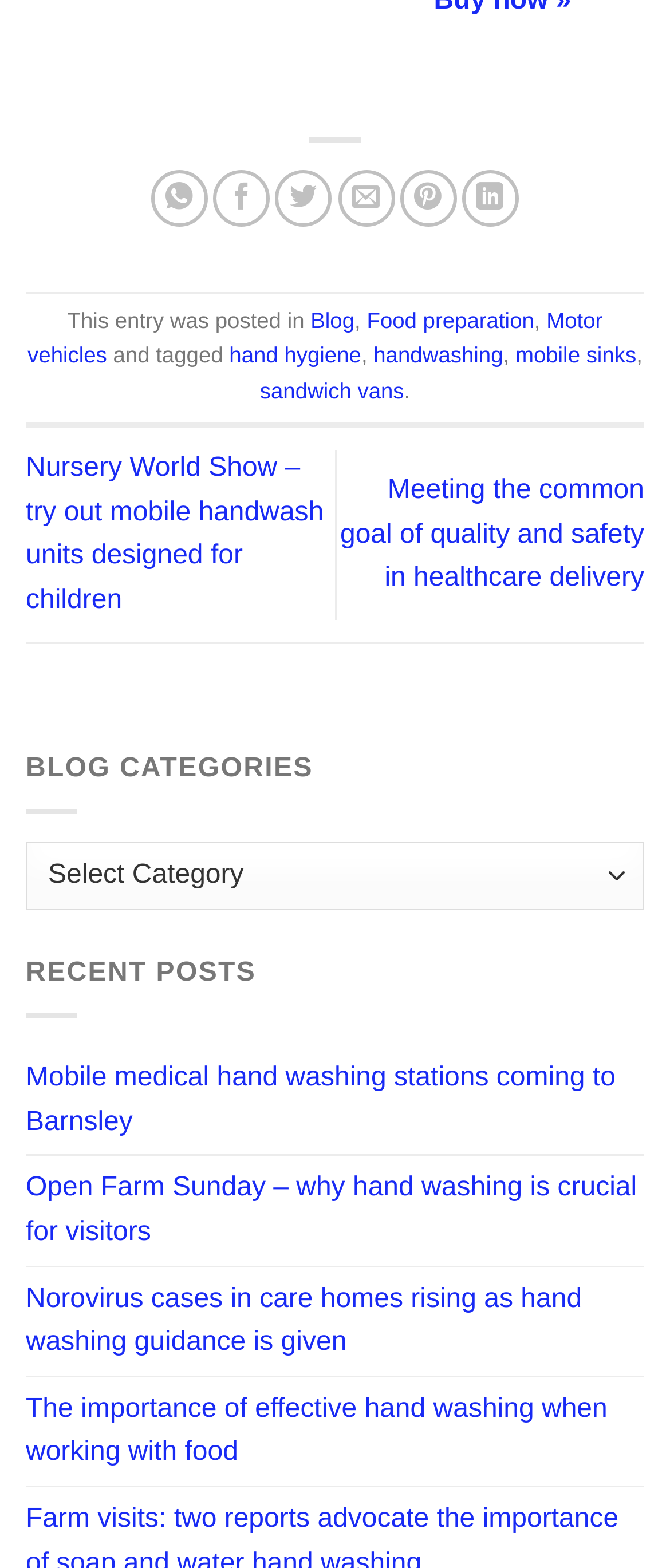Please give a concise answer to this question using a single word or phrase: 
How many recent posts are listed?

4